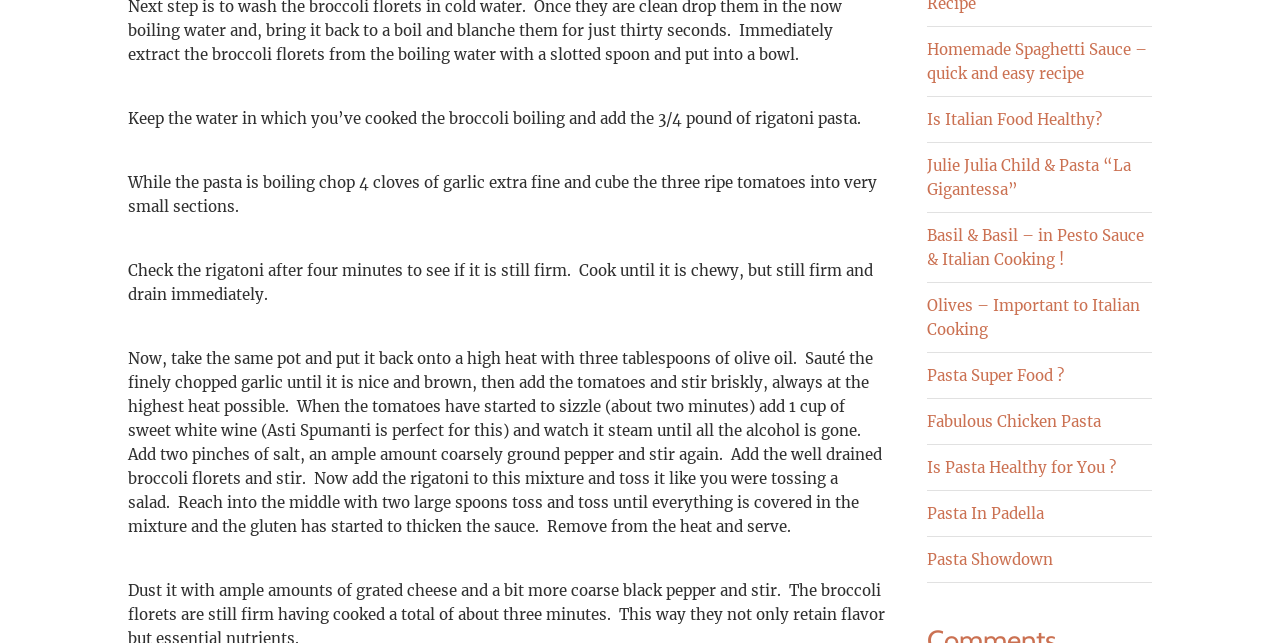Determine the coordinates of the bounding box that should be clicked to complete the instruction: "Click the link to learn about homemade spaghetti sauce". The coordinates should be represented by four float numbers between 0 and 1: [left, top, right, bottom].

[0.724, 0.062, 0.896, 0.128]